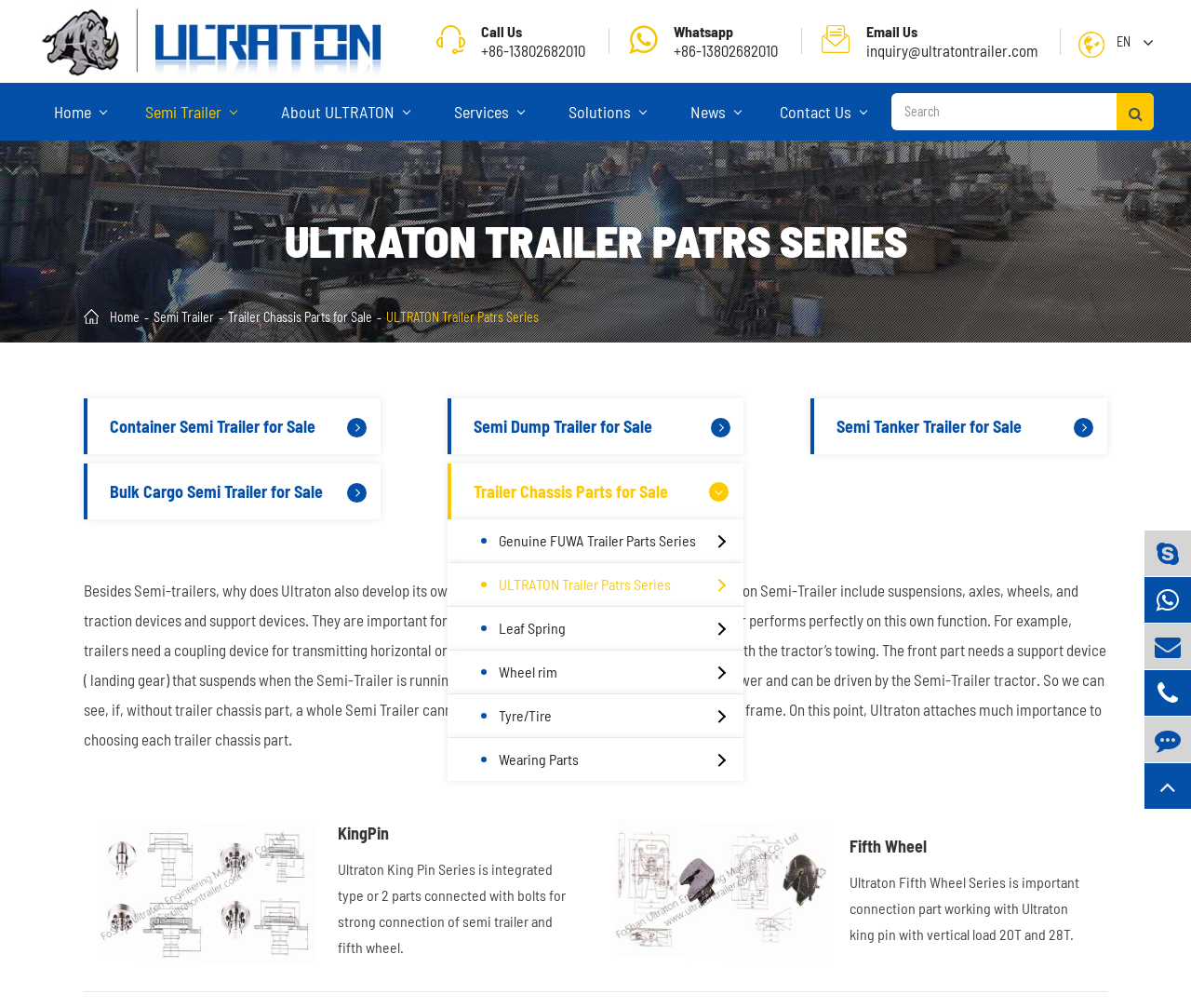What is the function of the coupling device in a semi-trailer?
Using the information from the image, answer the question thoroughly.

The coupling device is used to transmit horizontal or vertical force to the semi-trailer, and traction with the tractor's towing, as mentioned in the text on the webpage.